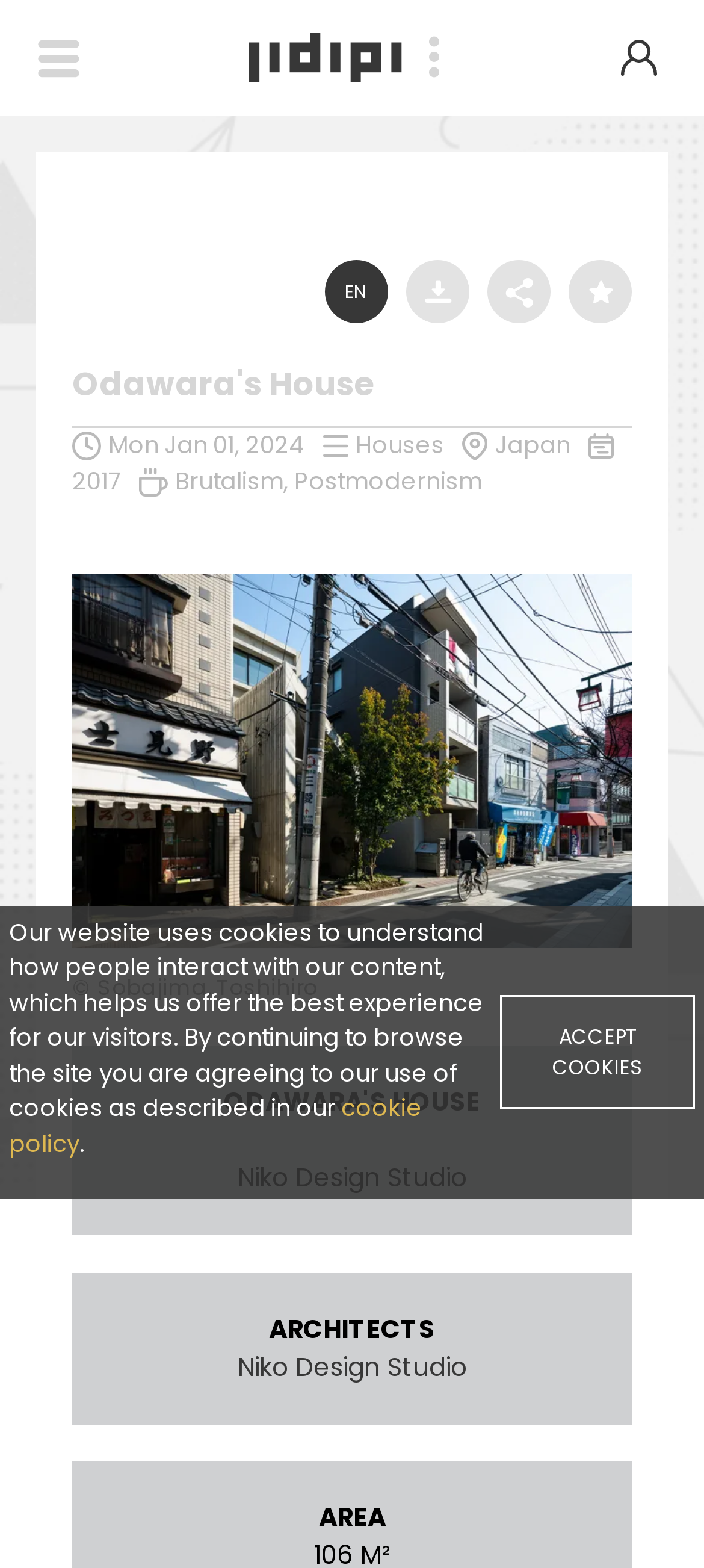Find the bounding box coordinates for the element that must be clicked to complete the instruction: "Explore the Houses link". The coordinates should be four float numbers between 0 and 1, indicated as [left, top, right, bottom].

[0.505, 0.273, 0.631, 0.295]